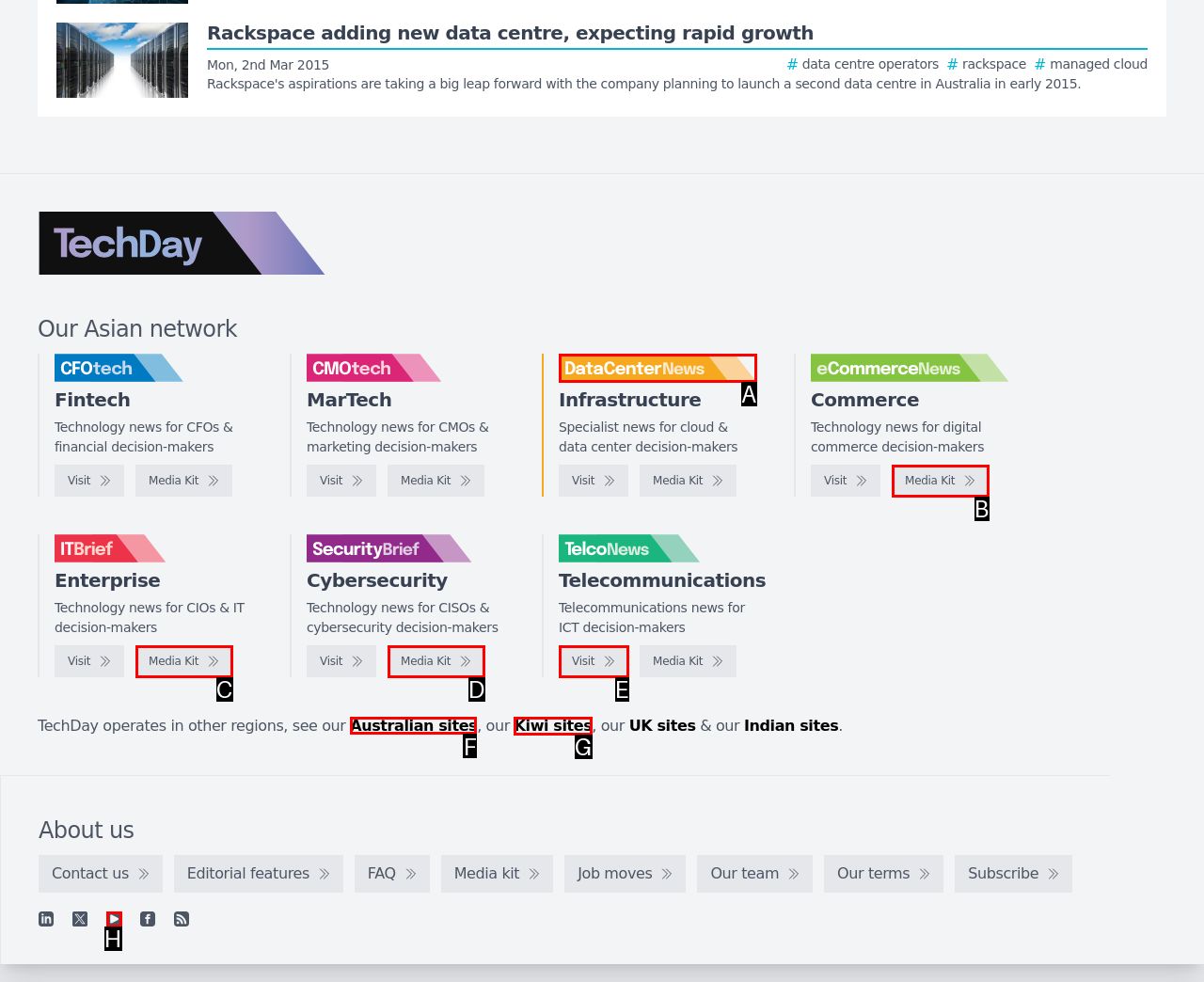Tell me the letter of the correct UI element to click for this instruction: Go to Australian sites. Answer with the letter only.

F